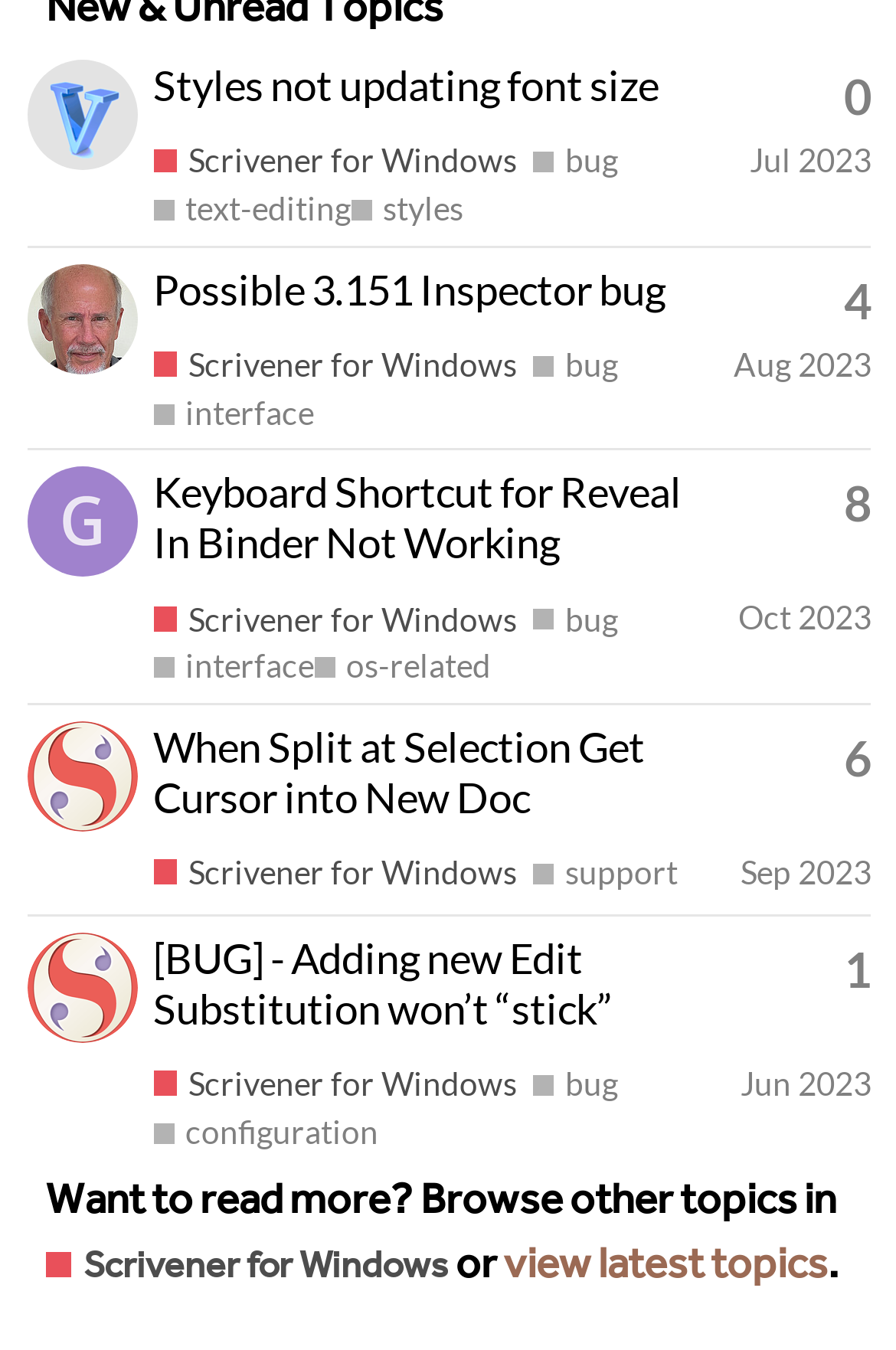Highlight the bounding box coordinates of the element that should be clicked to carry out the following instruction: "View Waterton Lakes National Park of Canada website". The coordinates must be given as four float numbers ranging from 0 to 1, i.e., [left, top, right, bottom].

None